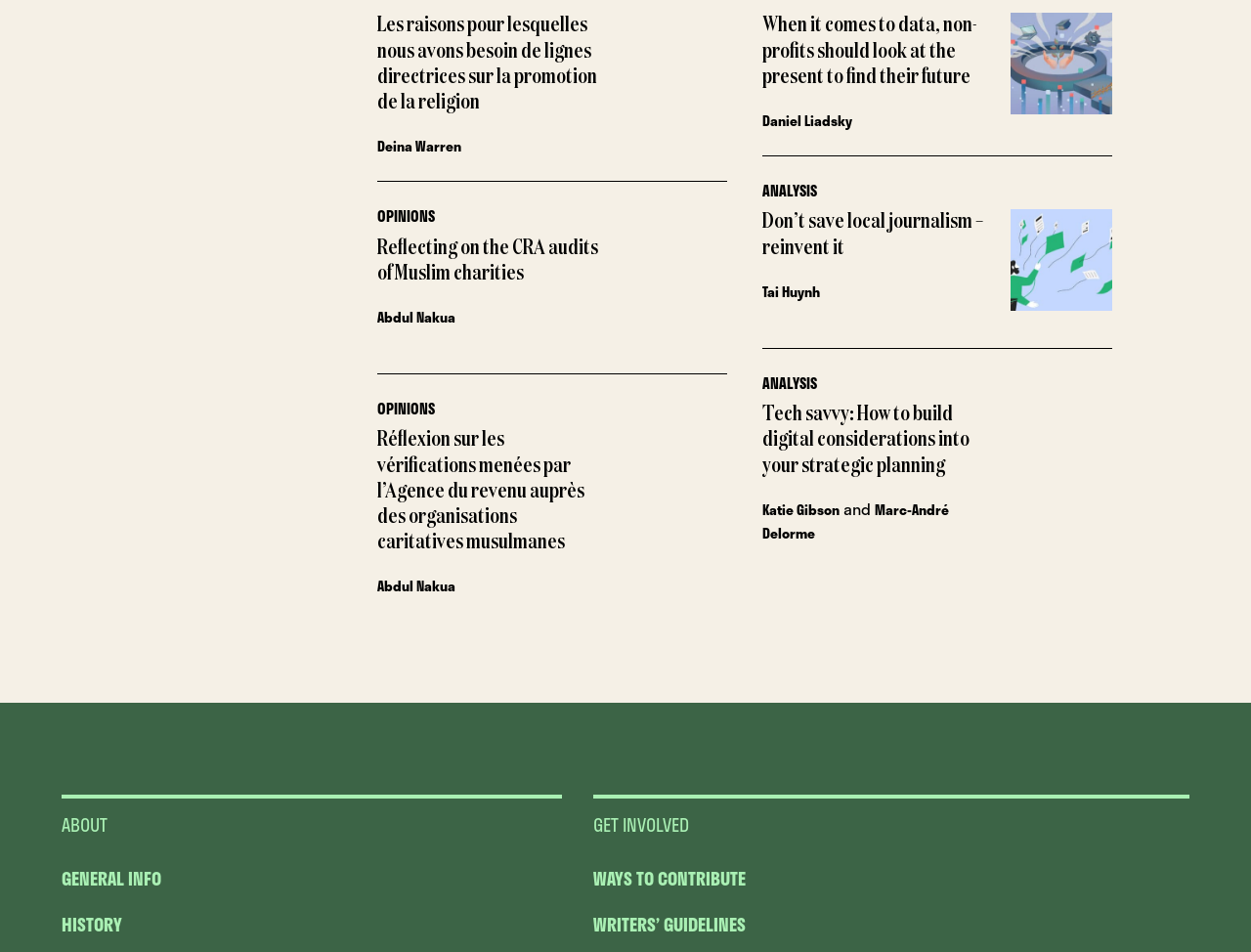Provide the bounding box coordinates for the area that should be clicked to complete the instruction: "Read the article about reflecting on the CRA audits of Muslim charities".

[0.301, 0.247, 0.479, 0.301]